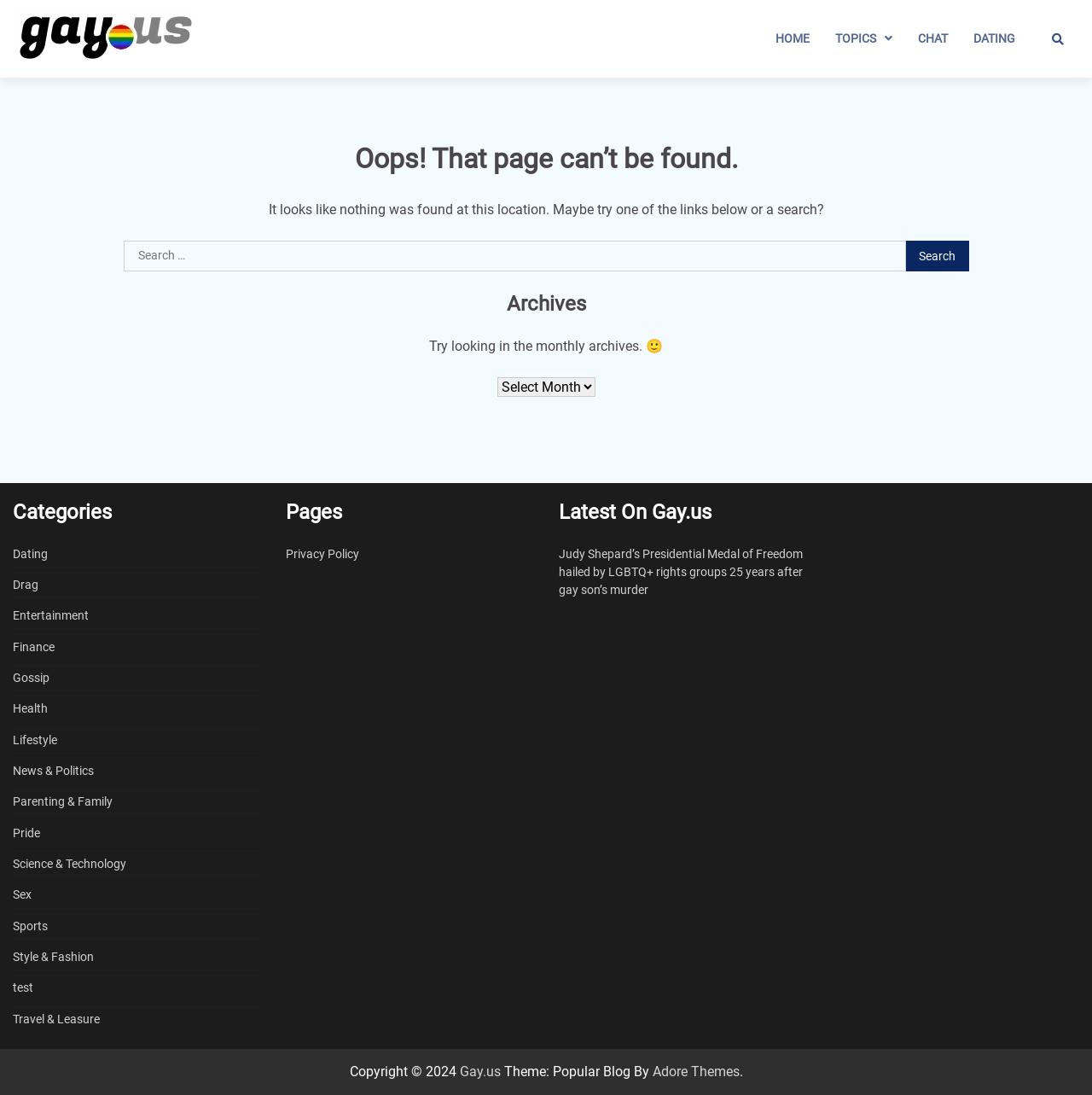Answer briefly with one word or phrase:
What is the theme of the website?

Popular Blog